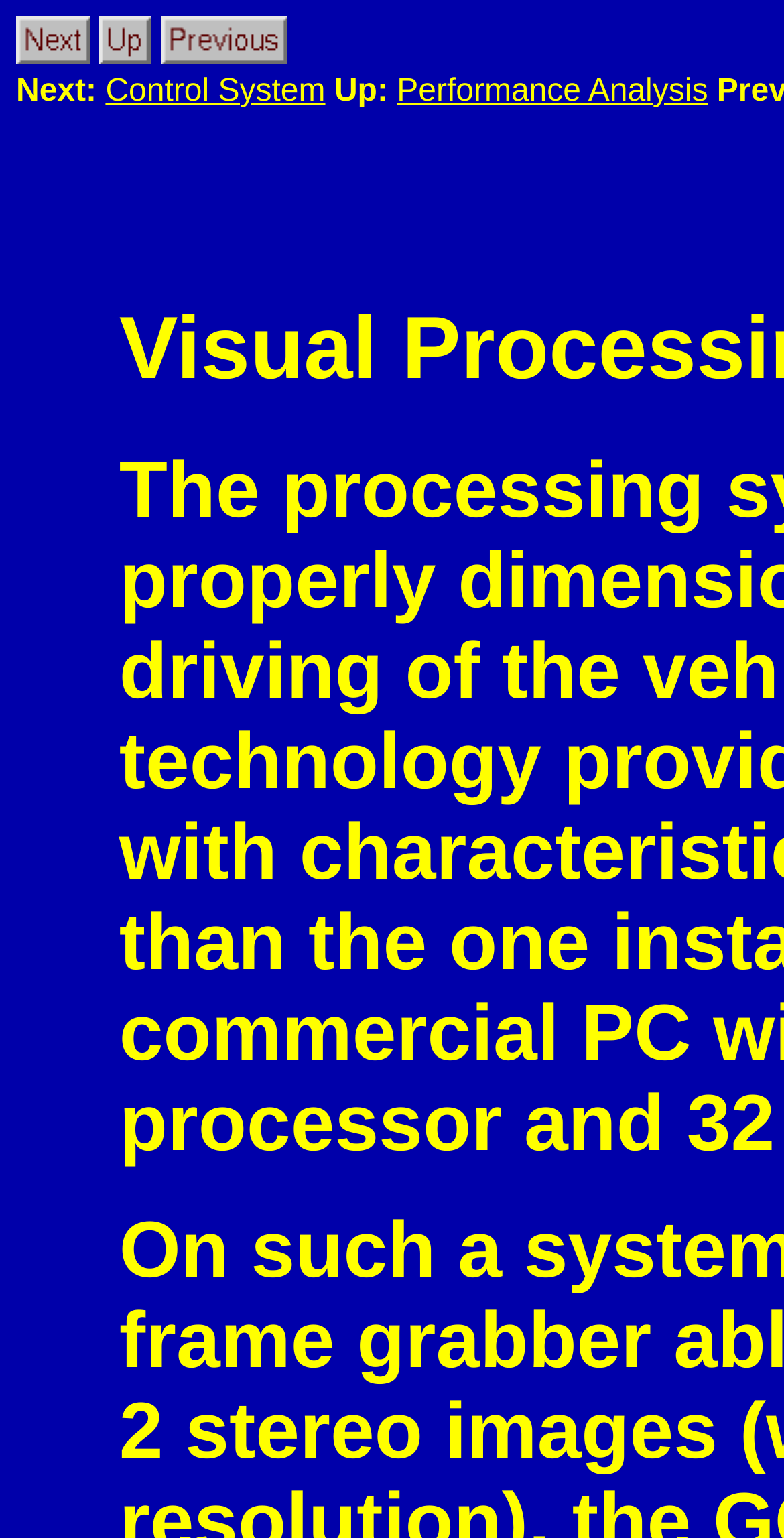Please provide a one-word or phrase answer to the question: 
What is the topic of the 'Performance Analysis' link?

Visual Processing